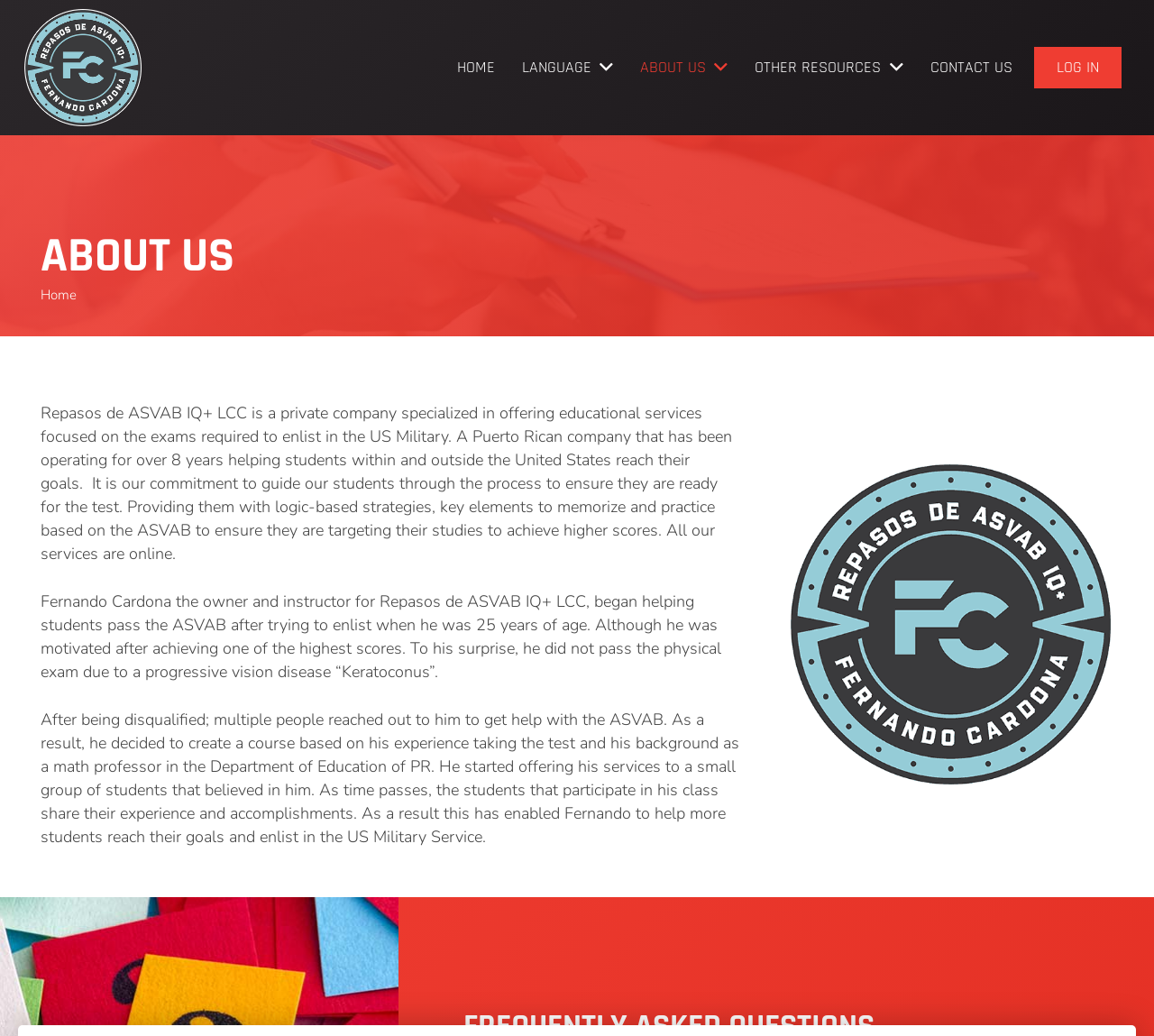Please provide a one-word or phrase answer to the question: 
What is the main focus of Repasos de ASVAB IQ+ LCC?

Educational services for US Military exams